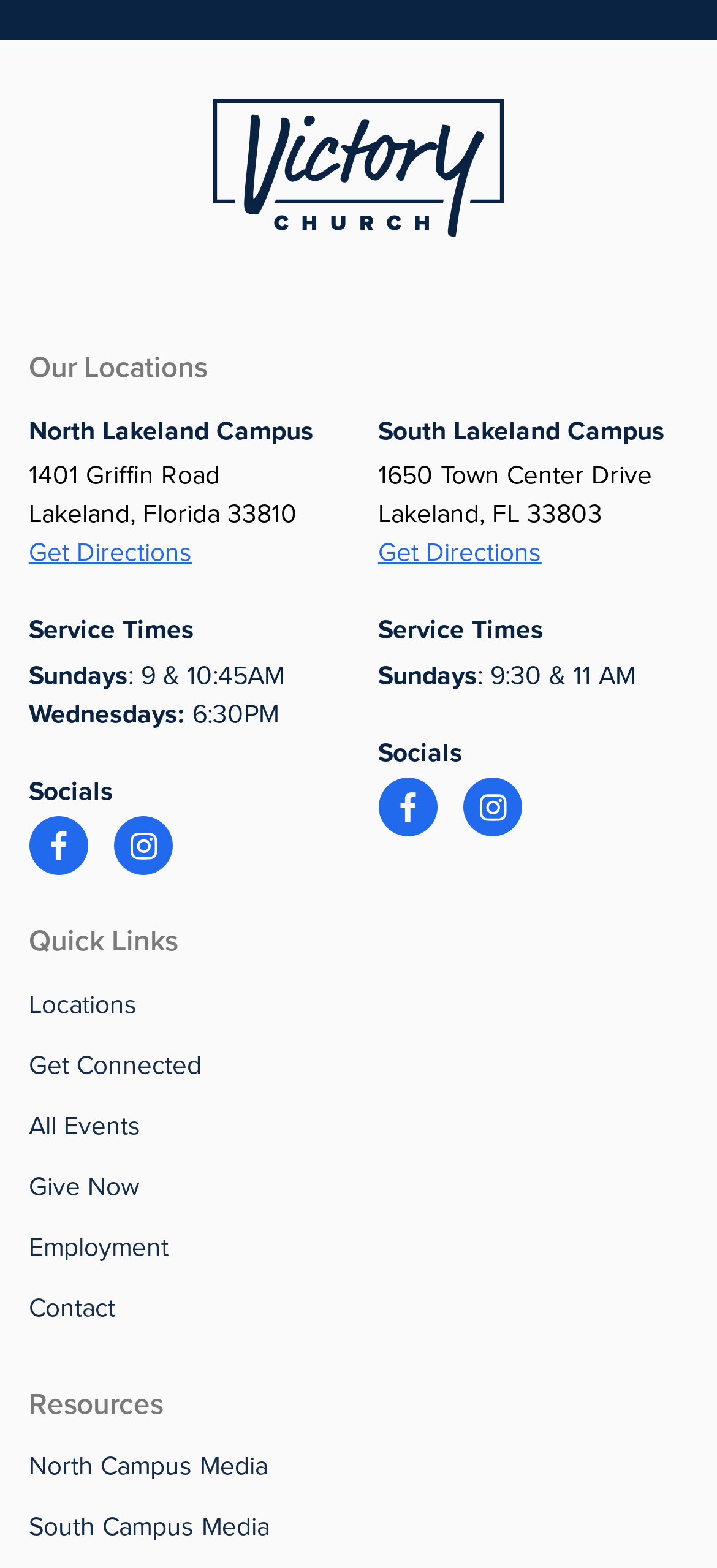How many quick links are there?
Using the image as a reference, deliver a detailed and thorough answer to the question.

Under the 'Quick Links' heading, there are six links to different pages or resources, including 'Locations', 'Get Connected', 'All Events', 'Give Now', 'Employment', and 'Contact'.